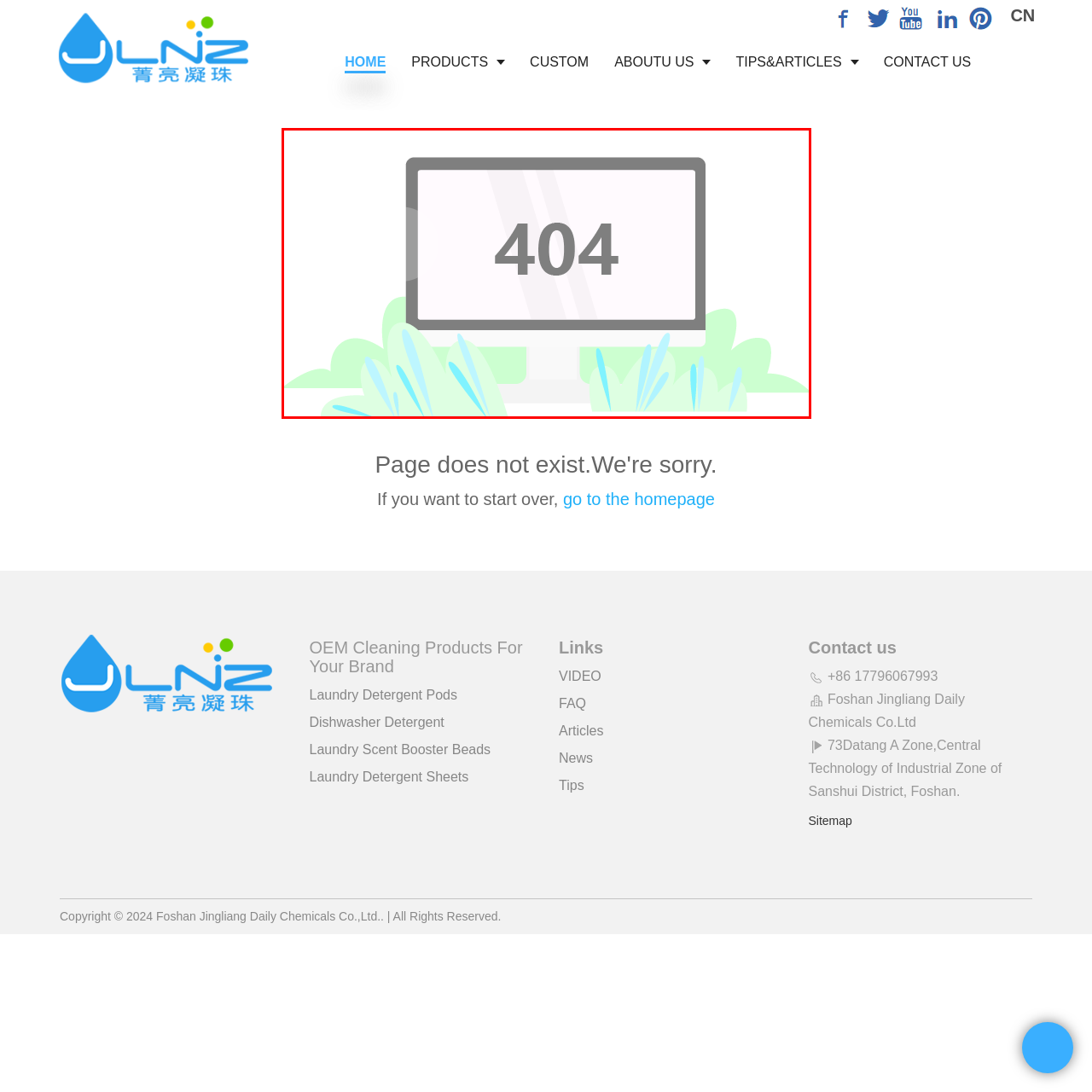What type of error is indicated by the message '404'?  
Observe the image highlighted by the red bounding box and supply a detailed response derived from the visual information in the image.

The caption explains that the message '404' in bold letters indicates a 'Page Not Found' error, which typically signals to users that the requested webpage is unavailable or has been moved.